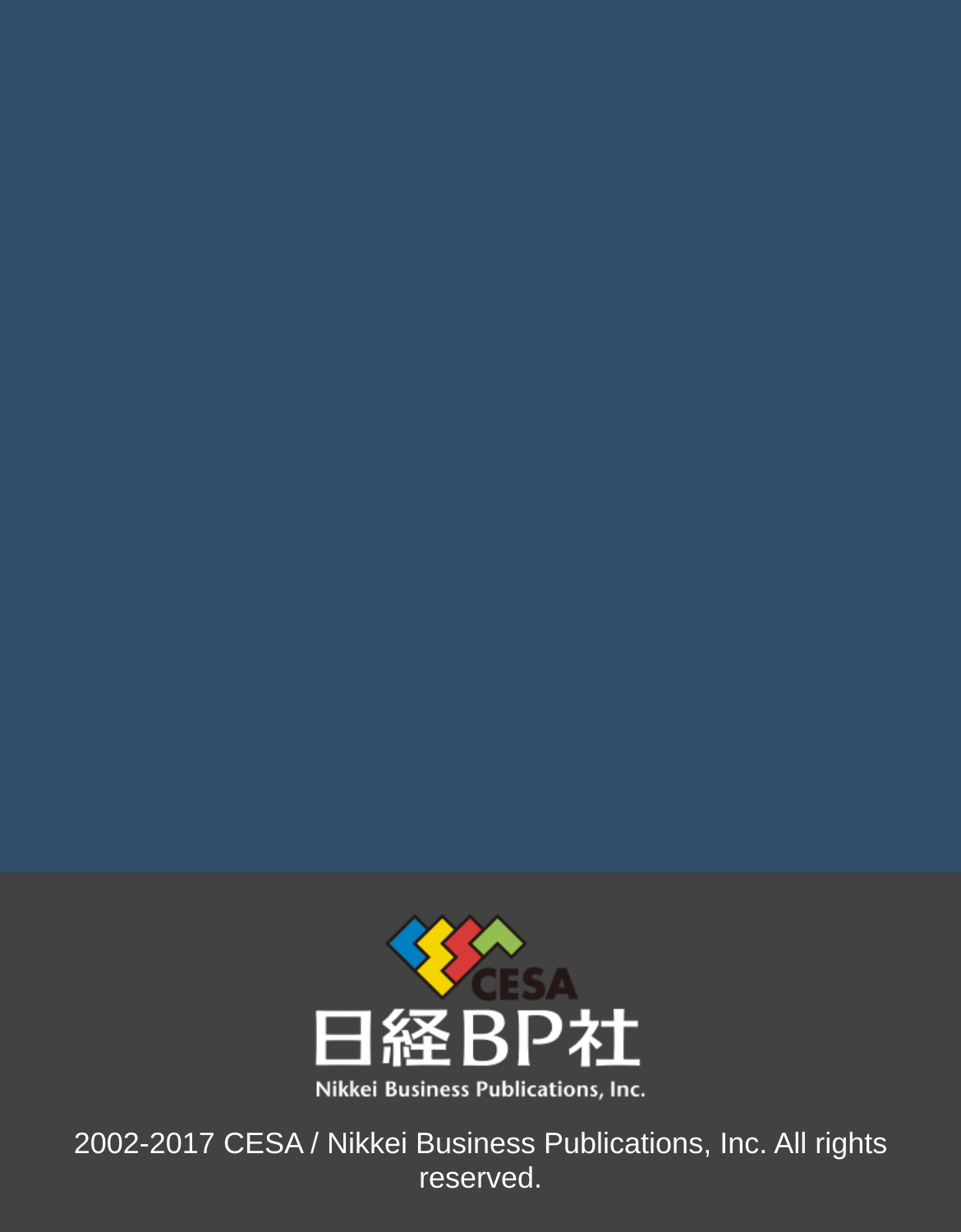What is the purpose of the 'Online Press Registration' link?
Please give a detailed and thorough answer to the question, covering all relevant points.

The 'Online Press Registration' link is located under the 'Press' section, suggesting that it is used for online registration for press-related activities, likely for journalists or media personnel.